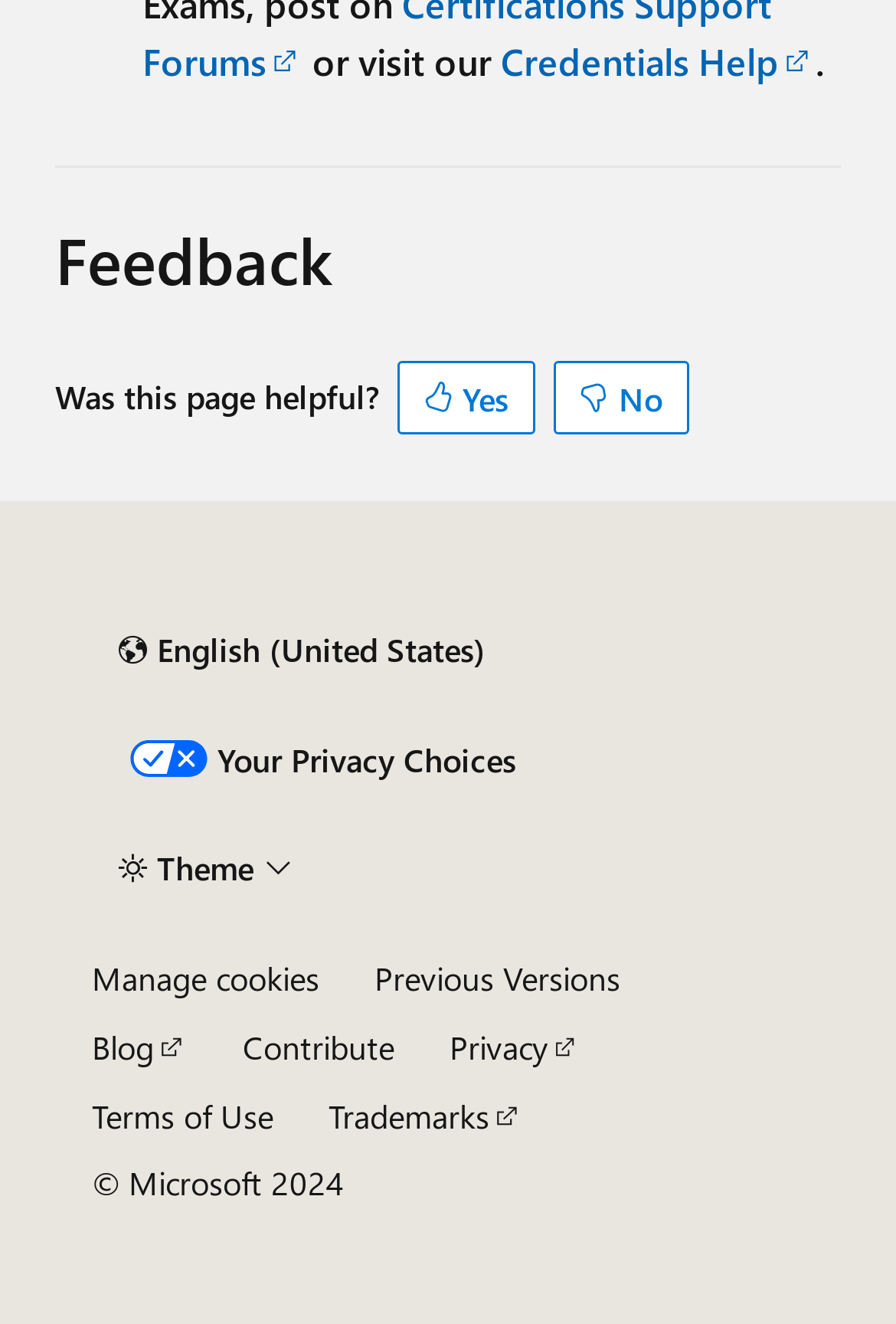What is the theme control button used for?
Answer the question using a single word or phrase, according to the image.

To change theme